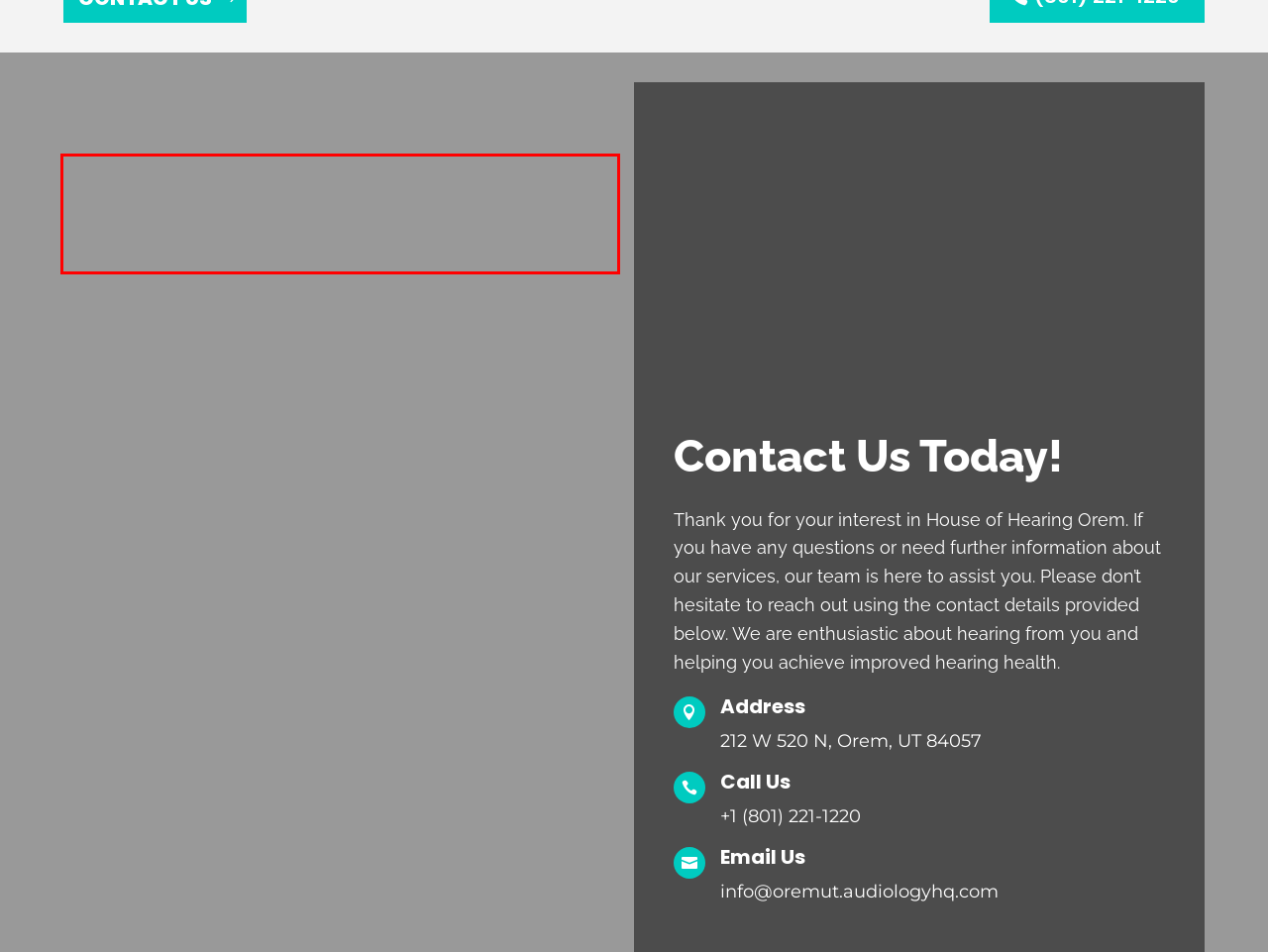You are provided with a screenshot of a webpage that includes a red bounding box. Extract and generate the text content found within the red bounding box.

We take great care to ensure your hearing aids fit perfectly, enabling you to fully enjoy the benefits they offer. If you have any questions or concerns, don’t hesitate to reach out to our hearing aid experts today.